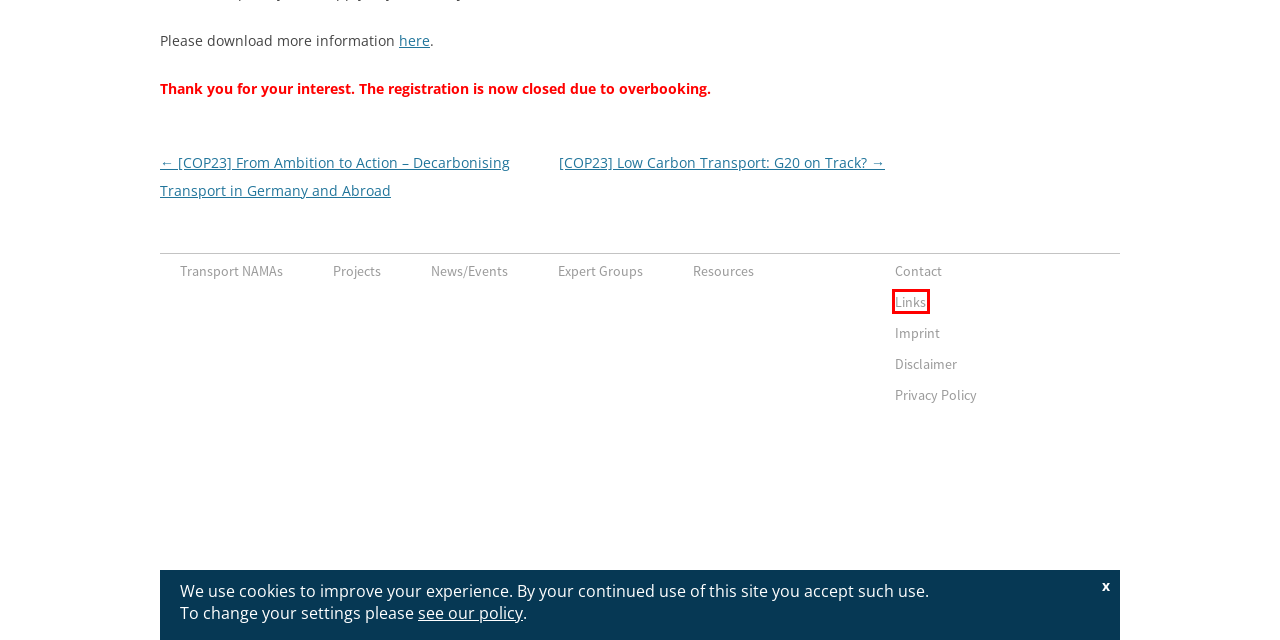You’re provided with a screenshot of a webpage that has a red bounding box around an element. Choose the best matching webpage description for the new page after clicking the element in the red box. The options are:
A. Disclaimer - TRANSfer
B. Contact - TRANSfer
C. [COP23] Low Carbon Transport: G20 on Track? - TRANSfer
D. Imprint - TRANSfer
E. [COP23] From Ambition to Action – Decarbonising Transport in Germany and Abroad - TRANSfer
F. Links - TRANSfer
G. Resources - TRANSfer
H. Privacy Policy - TRANSfer

F